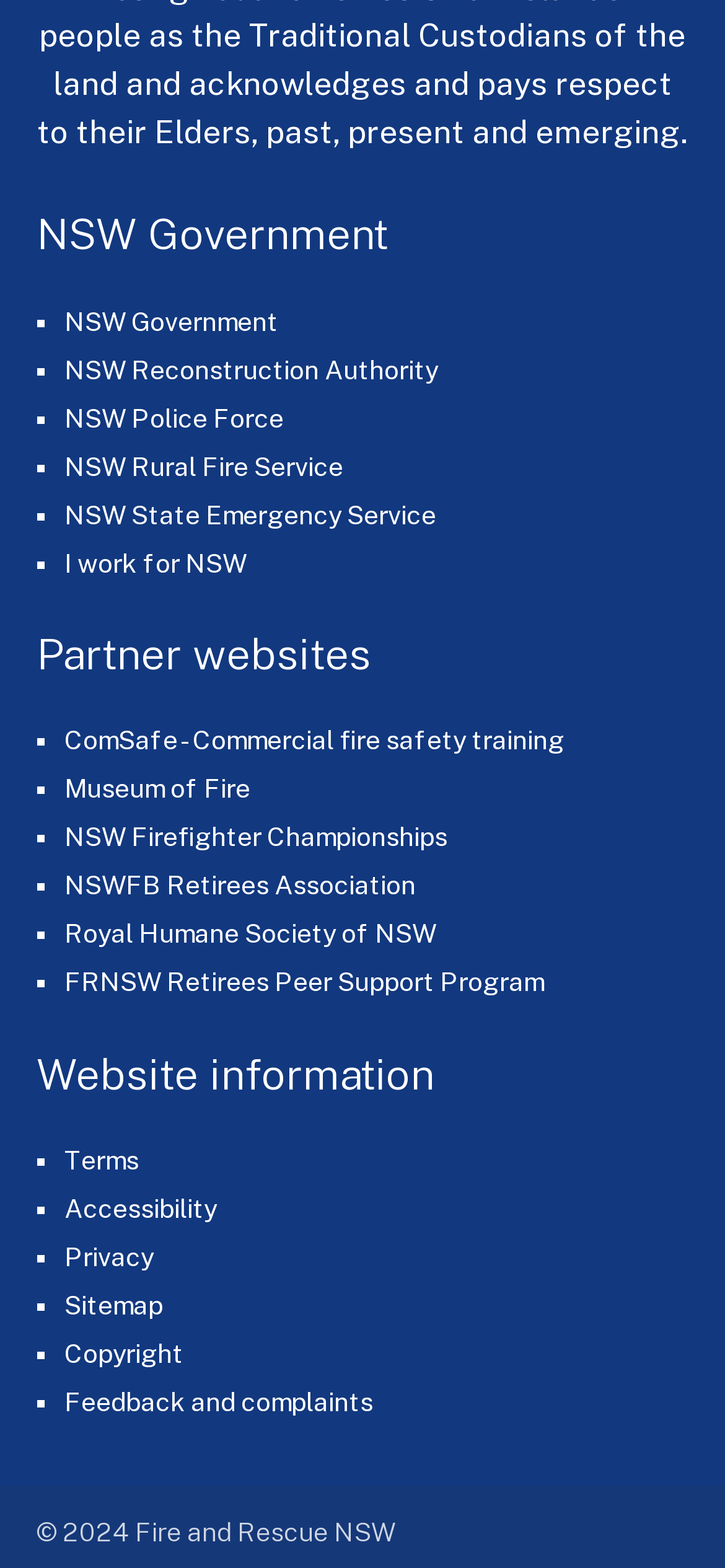Please identify the bounding box coordinates of the element's region that I should click in order to complete the following instruction: "Learn about NSW Reconstruction Authority". The bounding box coordinates consist of four float numbers between 0 and 1, i.e., [left, top, right, bottom].

[0.088, 0.226, 0.604, 0.245]